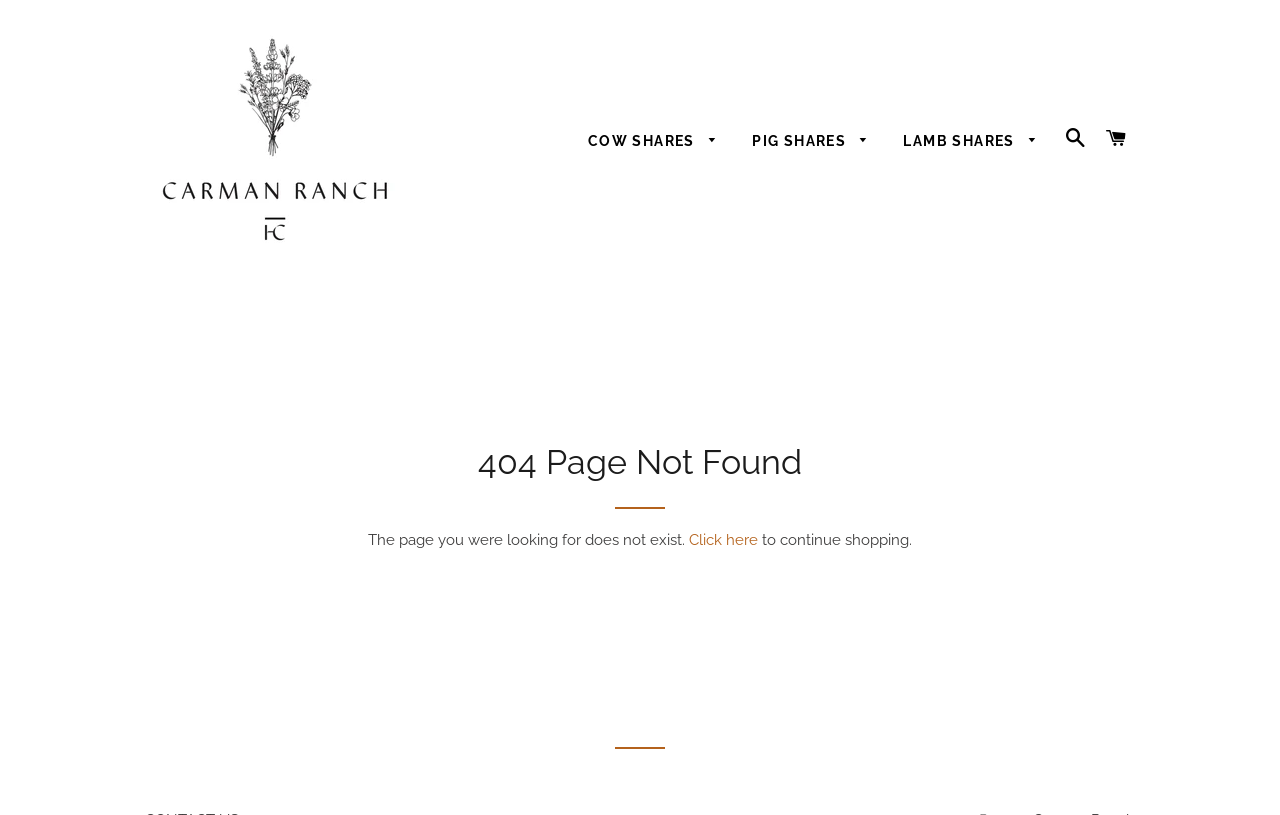Use the information in the screenshot to answer the question comprehensively: What is the purpose of the 'SEARCH' link?

The 'SEARCH' link is likely used to search for specific products or information within the website, allowing users to quickly find what they are looking for.